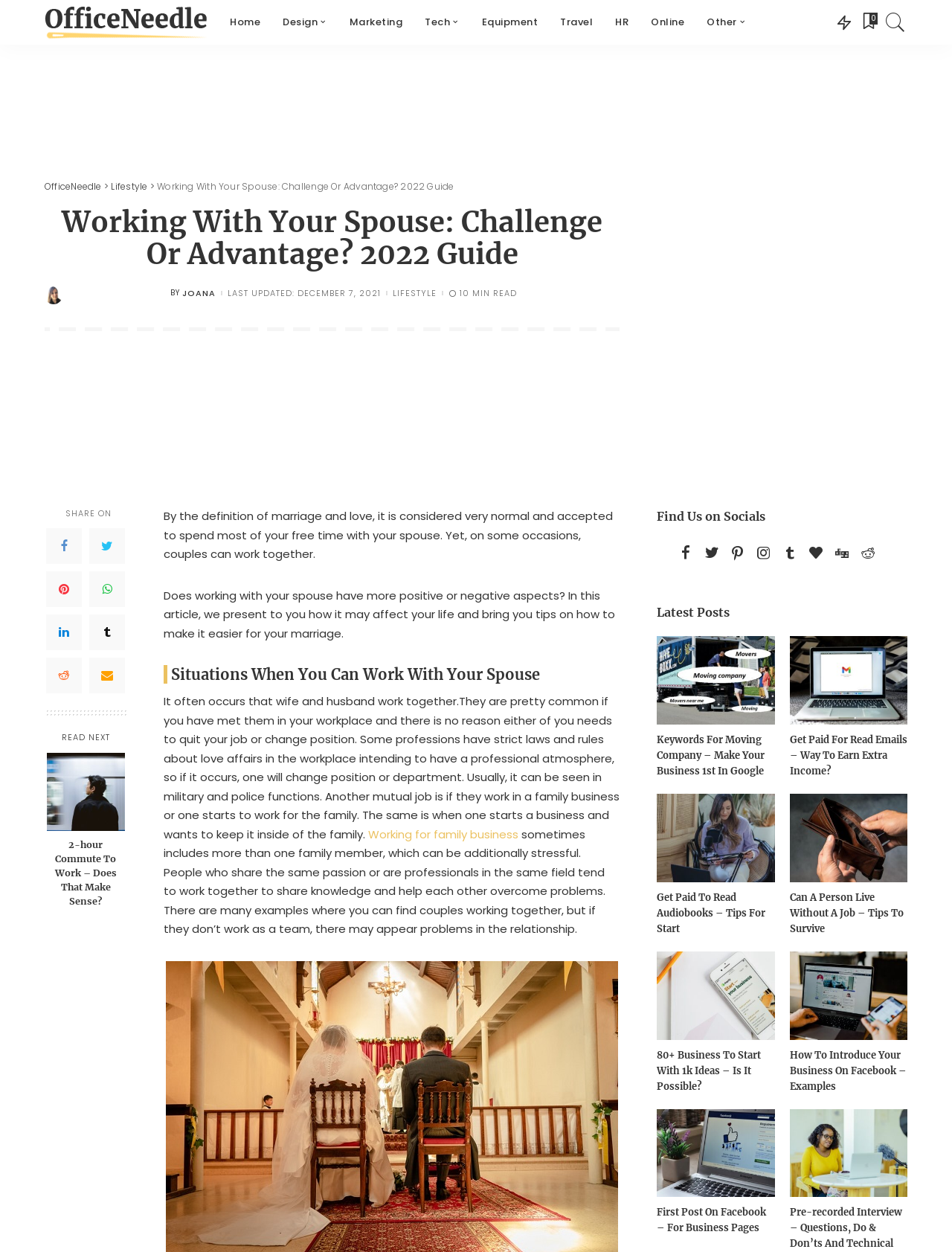What is the text of the webpage's headline?

Working With Your Spouse: Challenge Or Advantage? 2022 Guide